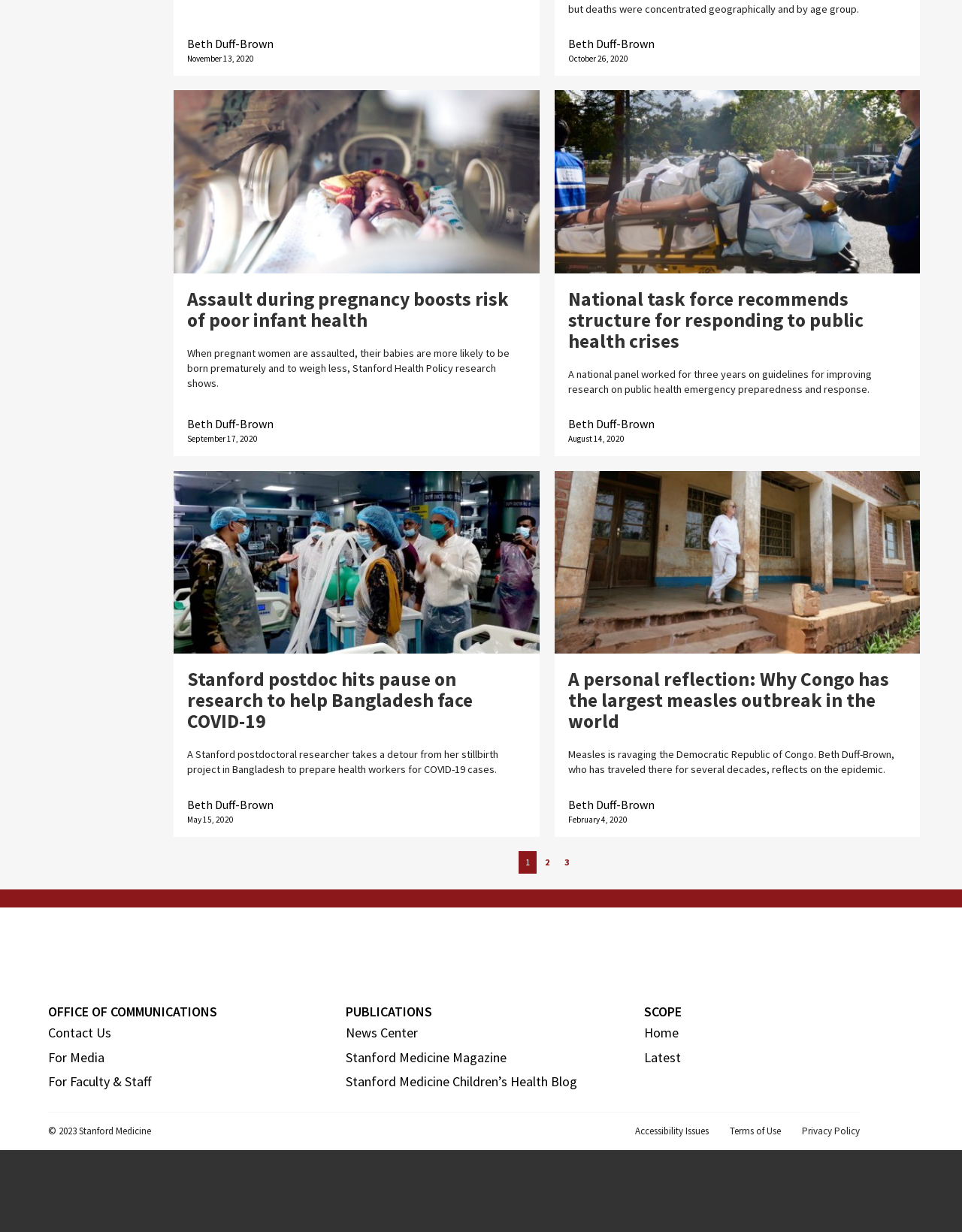Using the webpage screenshot, find the UI element described by Stanford Medicine Children’s Health Blog. Provide the bounding box coordinates in the format (top-left x, top-left y, bottom-right x, bottom-right y), ensuring all values are floating point numbers between 0 and 1.

[0.36, 0.871, 0.6, 0.885]